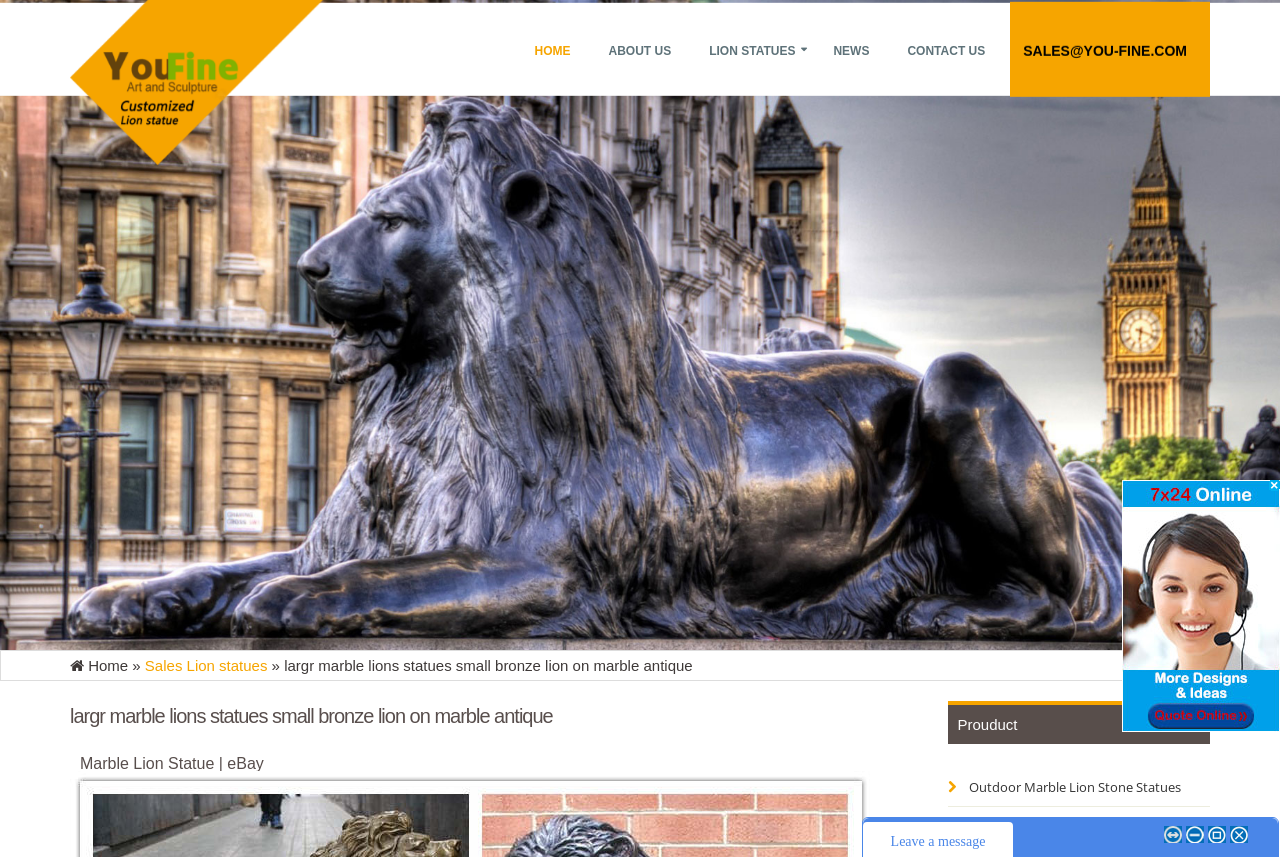What is the name of the company or brand?
From the image, respond with a single word or phrase.

You Fine Art Sculpture